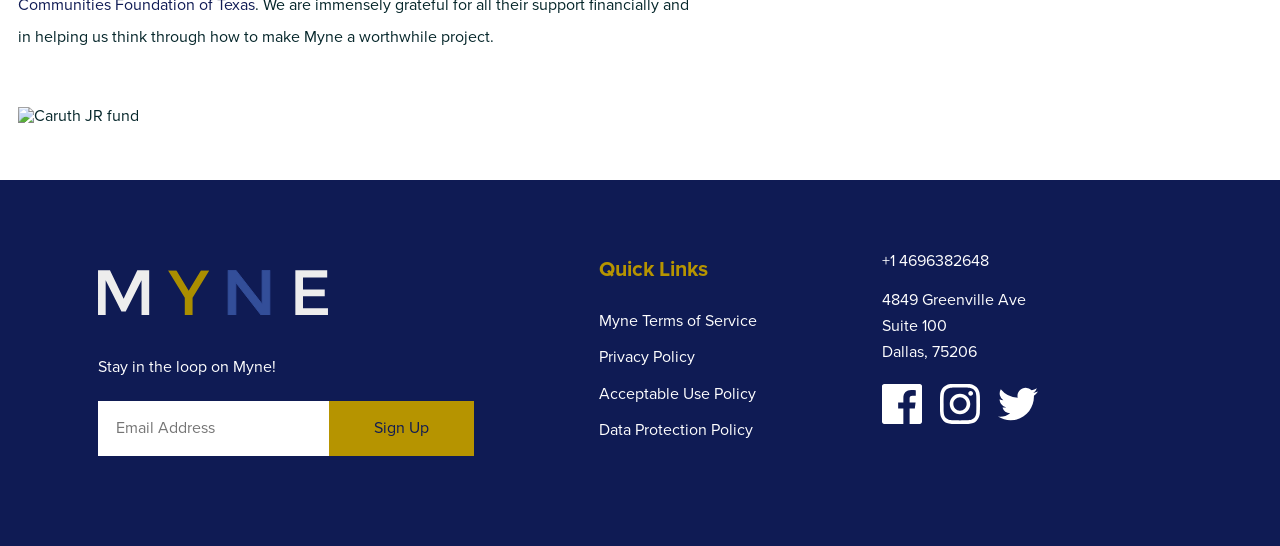Locate the bounding box of the user interface element based on this description: "Myne Terms of Service".

[0.468, 0.571, 0.591, 0.605]